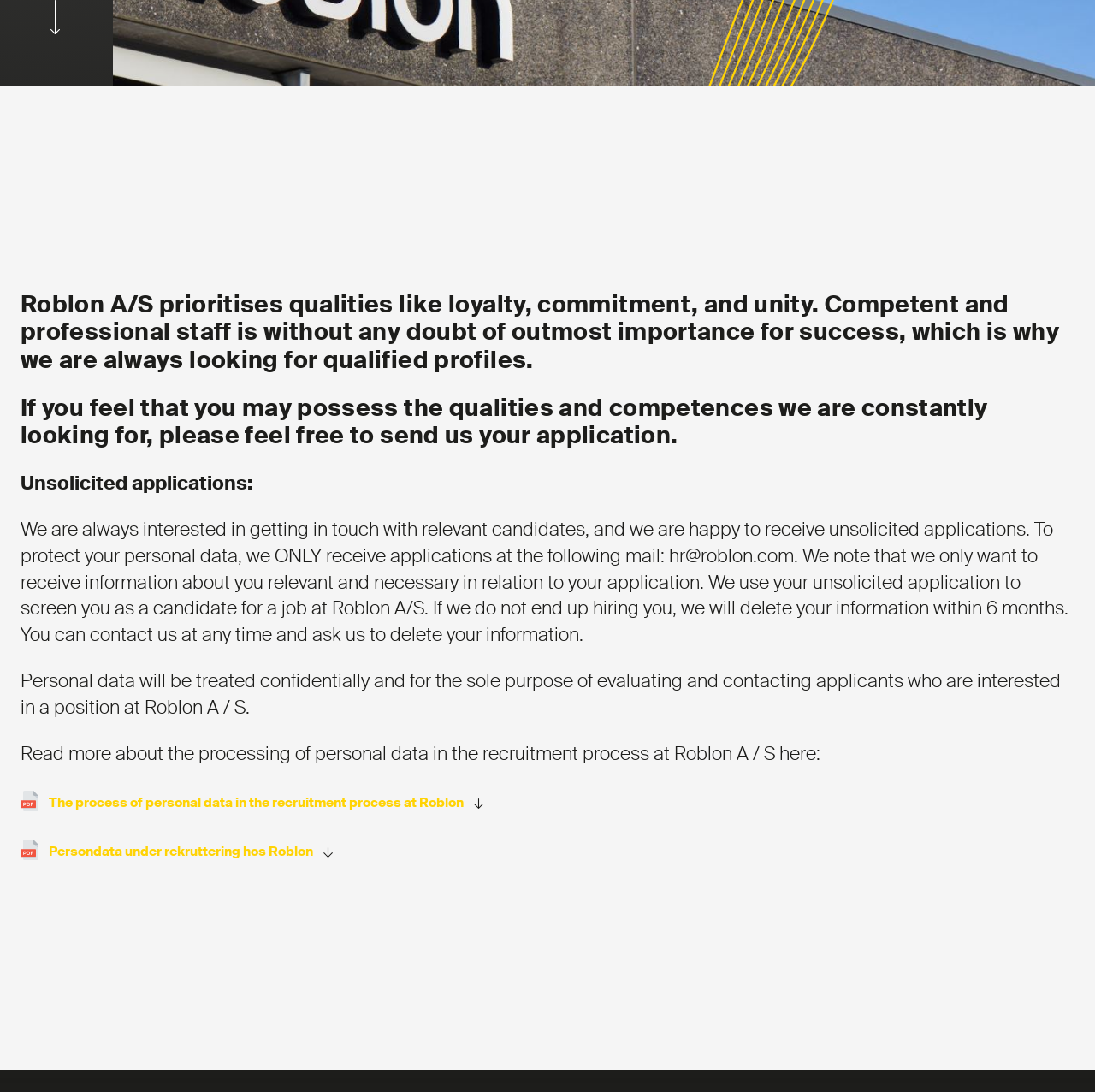Bounding box coordinates are given in the format (top-left x, top-left y, bottom-right x, bottom-right y). All values should be floating point numbers between 0 and 1. Provide the bounding box coordinate for the UI element described as: Whistleblower policy

[0.523, 0.099, 0.743, 0.131]